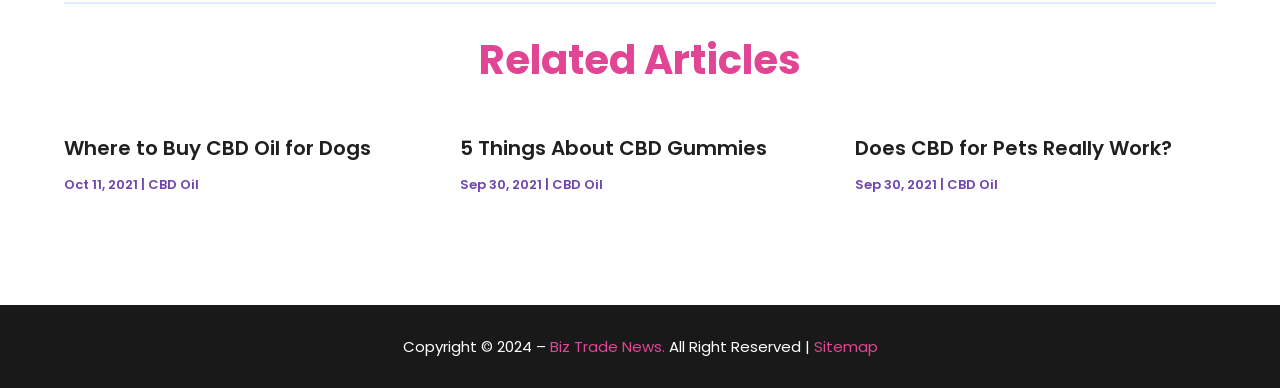Give the bounding box coordinates for this UI element: "International Auto Parts". The coordinates should be four float numbers between 0 and 1, arranged as [left, top, right, bottom].

None